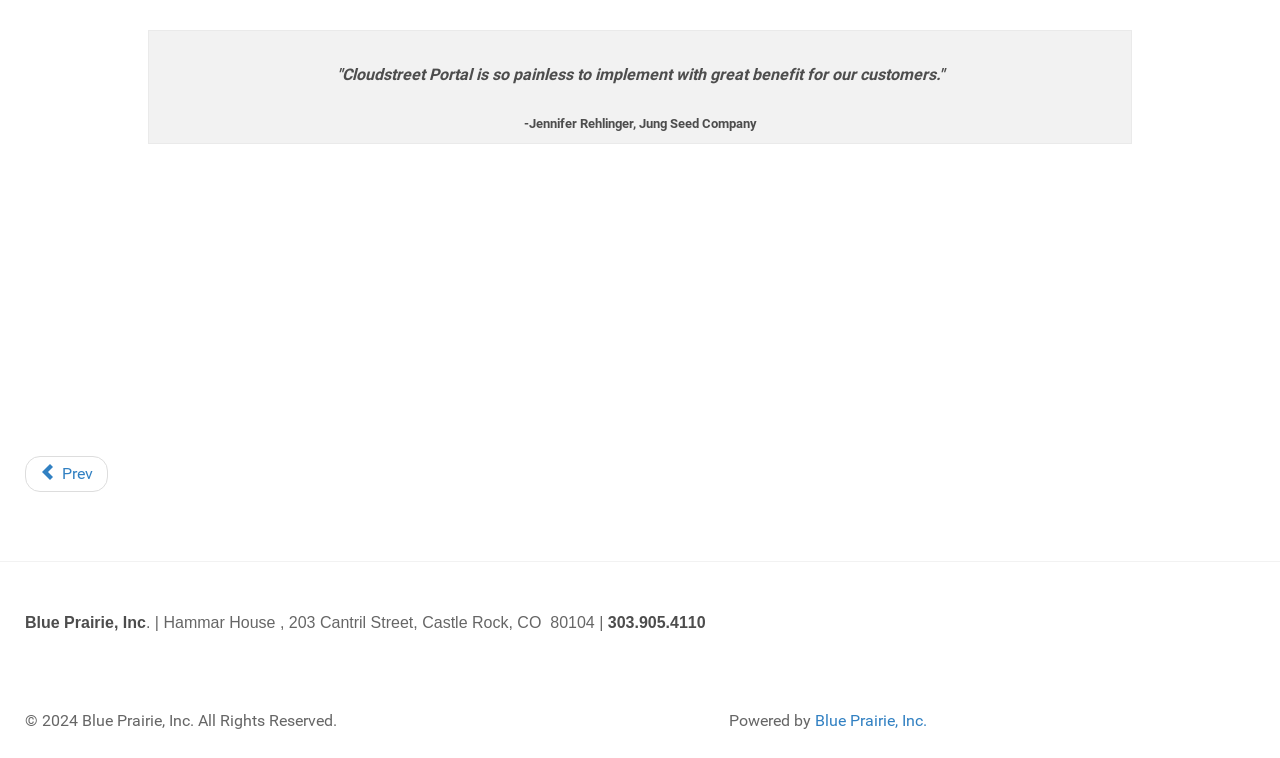What is the phone number mentioned?
Please answer using one word or phrase, based on the screenshot.

303.905.4110